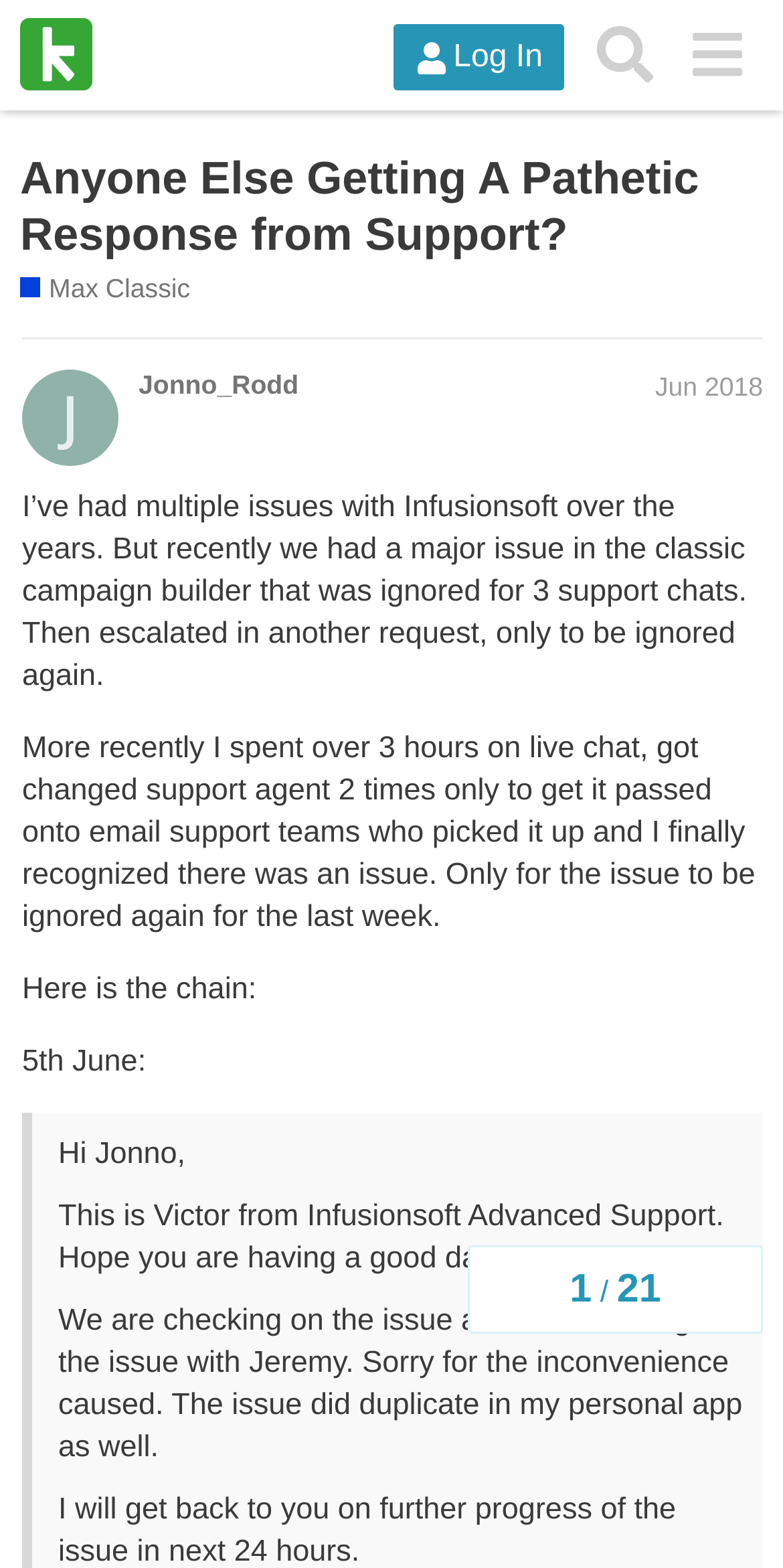What is the date mentioned in the post?
Answer the question with a thorough and detailed explanation.

The date can be found in the middle of the main content, where it says '5th June:'.